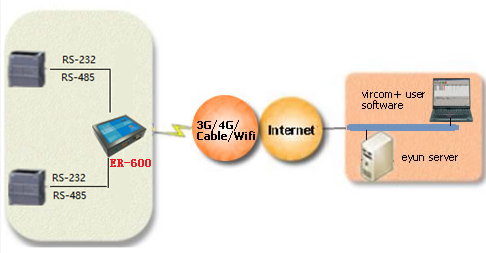Give a detailed account of everything present in the image.

The image illustrates the network connectivity framework centered around the ER-600 device, which serves as a bridge for communication between various RS-232 and RS-485 interfaces and the internet. The diagram depicts the ER-600 prominently in the center, highlighting its versatility in facilitating connections through multiple network options, including 3G, 4G, cable, and WiFi. 

To the left of the ER-600, two RS-232 and RS-485 ports are shown, emphasizing its integration capabilities with different devices. The visual flow indicates that the ER-600 connects to the internet, signifying its role in enabling data transfer and remote access to systems. On the right side of the image, the diagram outlines connections leading to software functionalities, specifically mentioning "vircom + user software" and an "eyun server," demonstrating the ER-600’s practical applications in a broader technological ecosystem for device management and remote control.